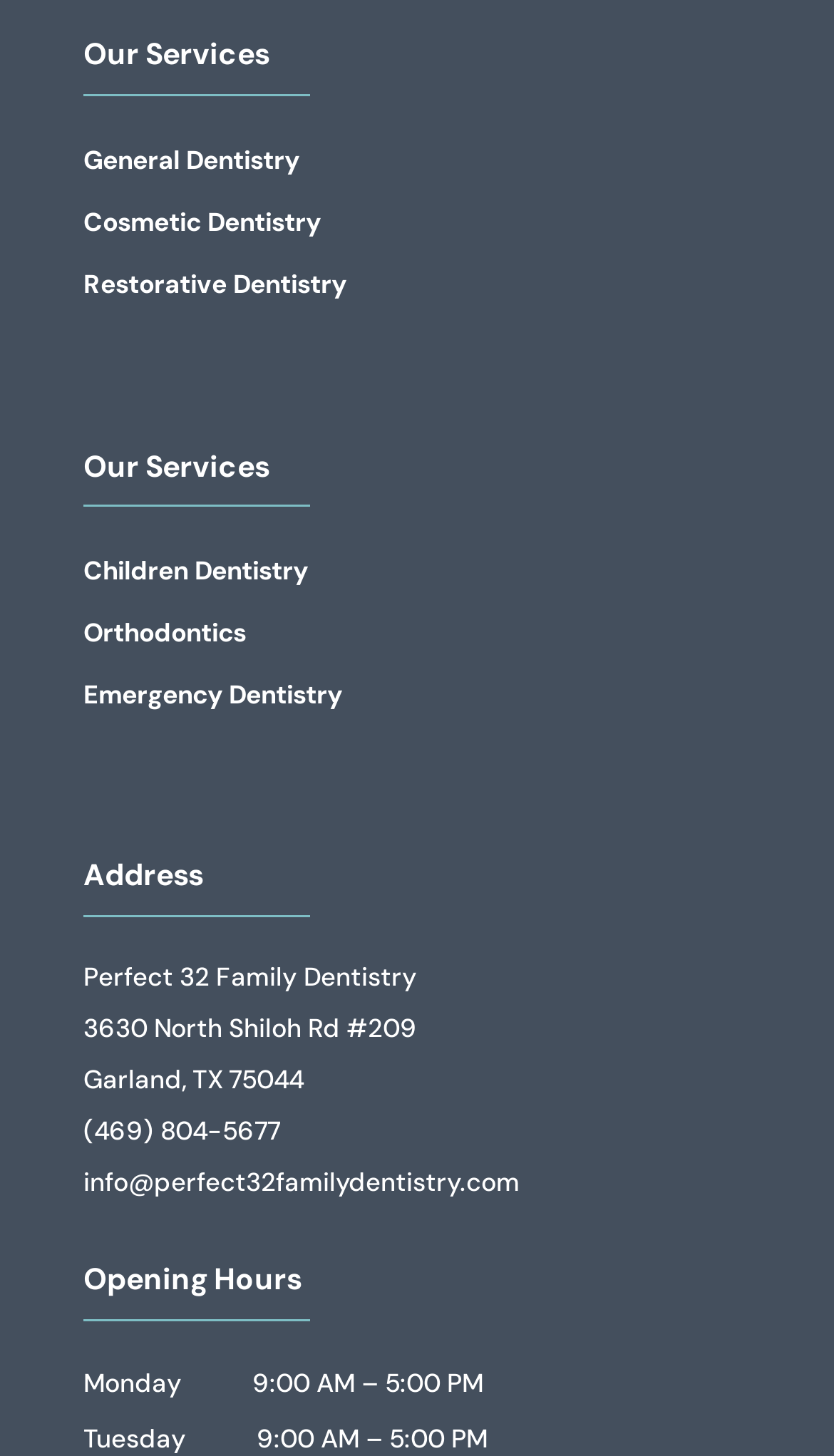What are the opening hours on Monday?
Give a detailed and exhaustive answer to the question.

By looking at the Opening Hours section on the webpage, we can see that the dentist is open from 9:00 AM to 5:00 PM on Mondays.